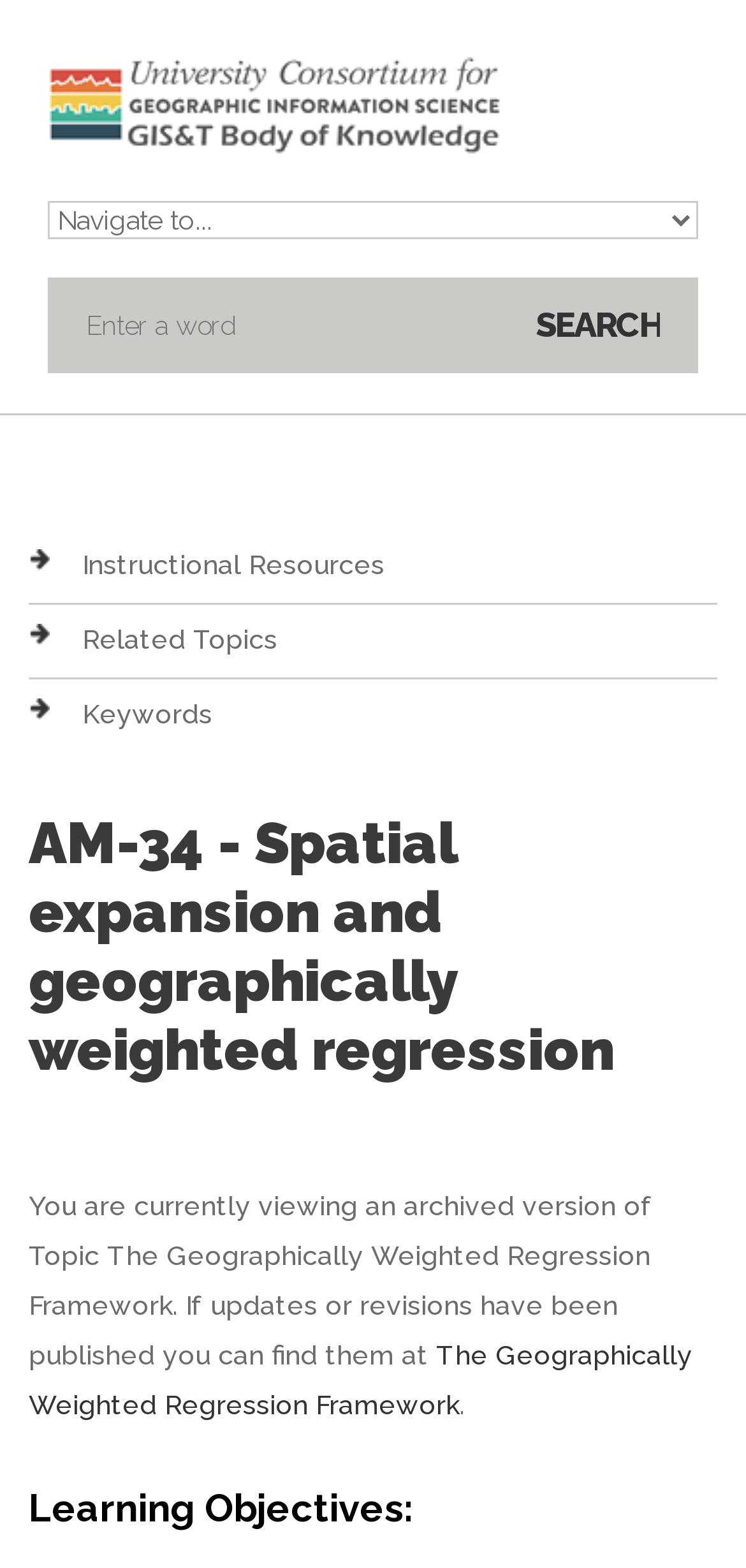Answer succinctly with a single word or phrase:
What is the focus of the Geographically Weighted Regression Framework?

Spatial expansion